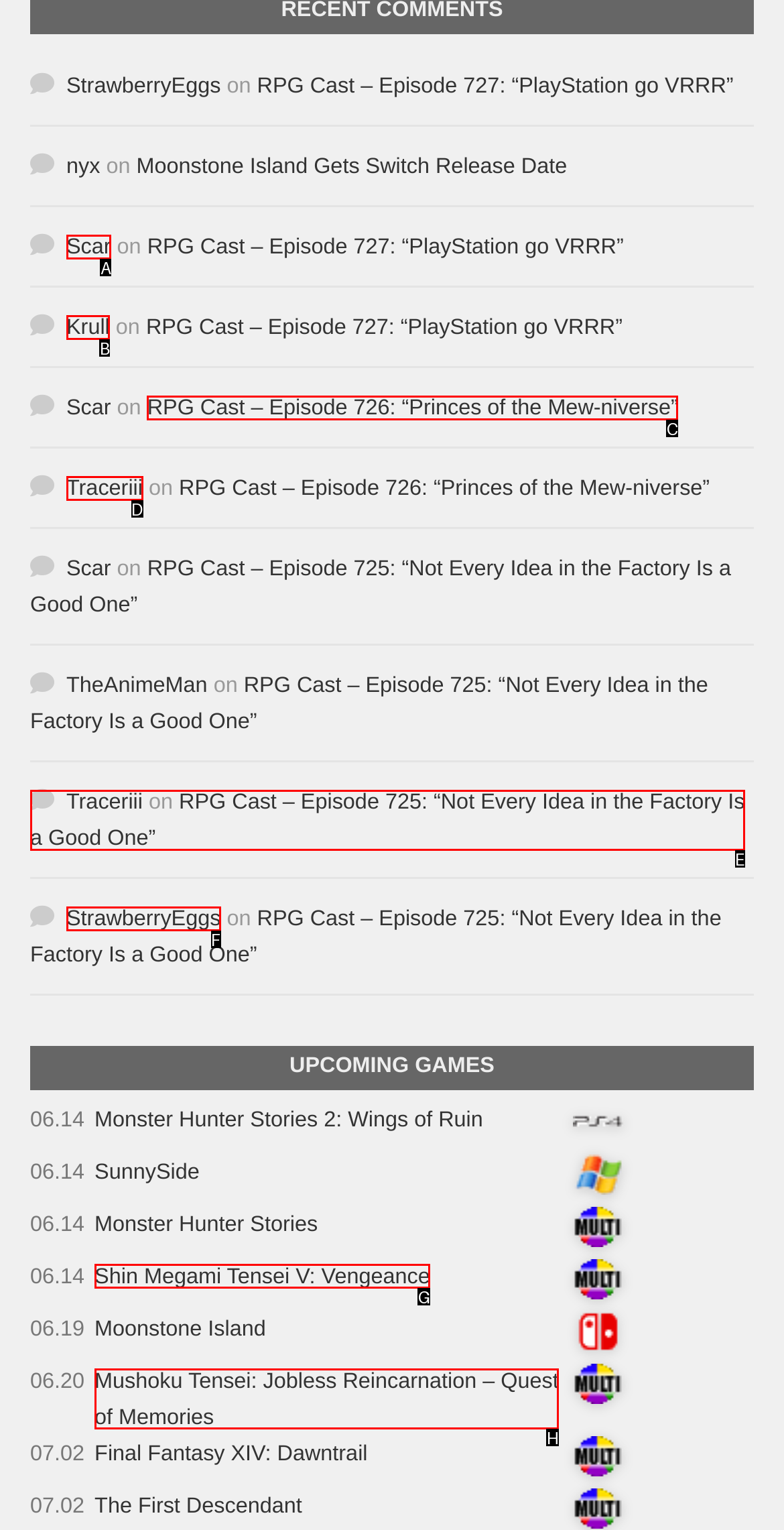Identify the UI element that best fits the description: Shin Megami Tensei V: Vengeance
Respond with the letter representing the correct option.

G